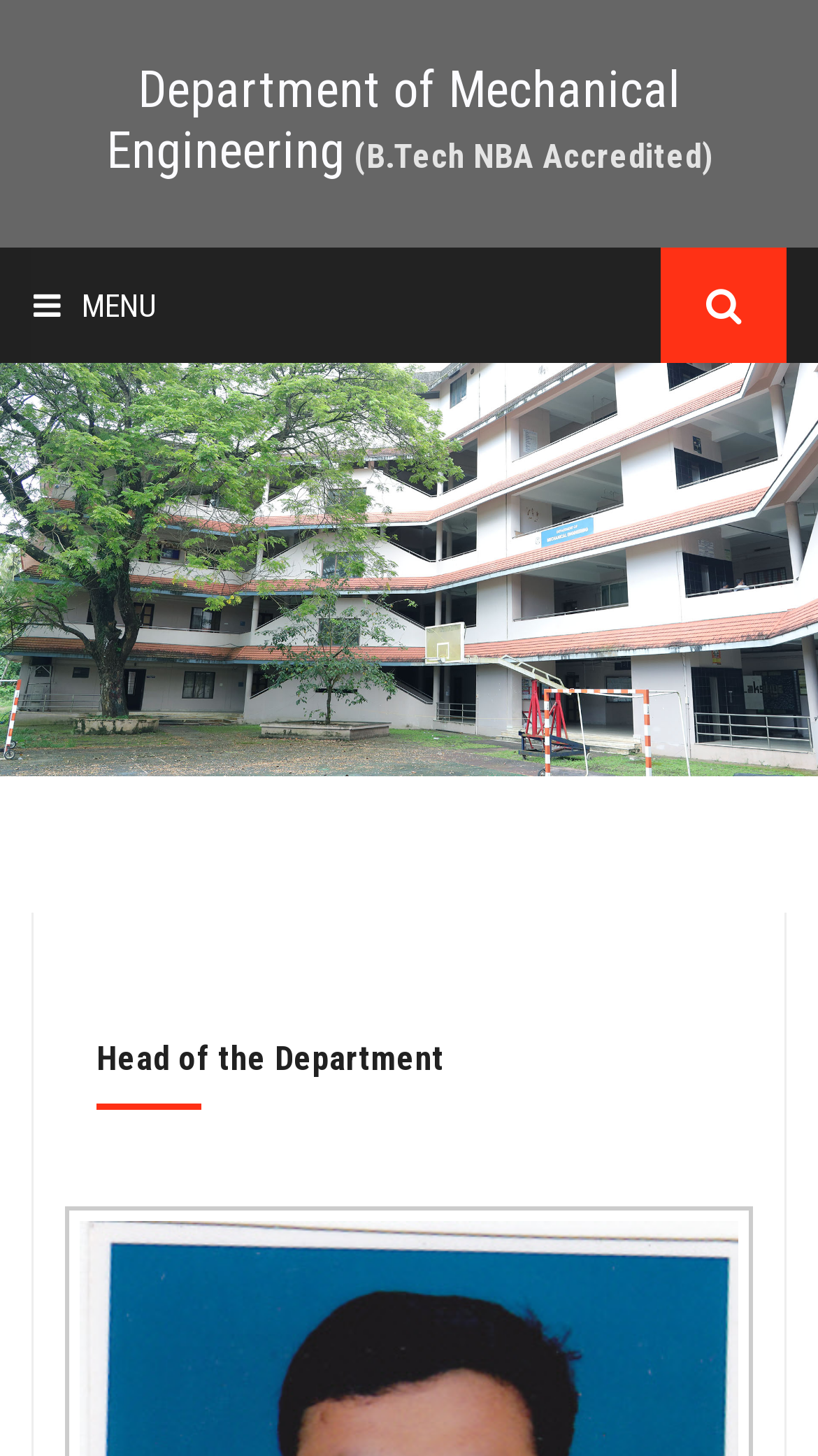What is the name of the department?
Can you provide an in-depth and detailed response to the question?

The name of the department can be found in the link 'Department of Mechanical Engineering' which is located at the top of the webpage, indicating that the webpage is about the Mechanical Engineering department.